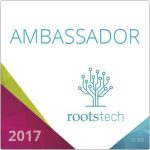Based on the image, please elaborate on the answer to the following question:
What is the symbol in the RootsTech logo?

According to the caption, the RootsTech logo 'showcases a stylized tree with branches resembling a network', which represents genealogy and family history connections.